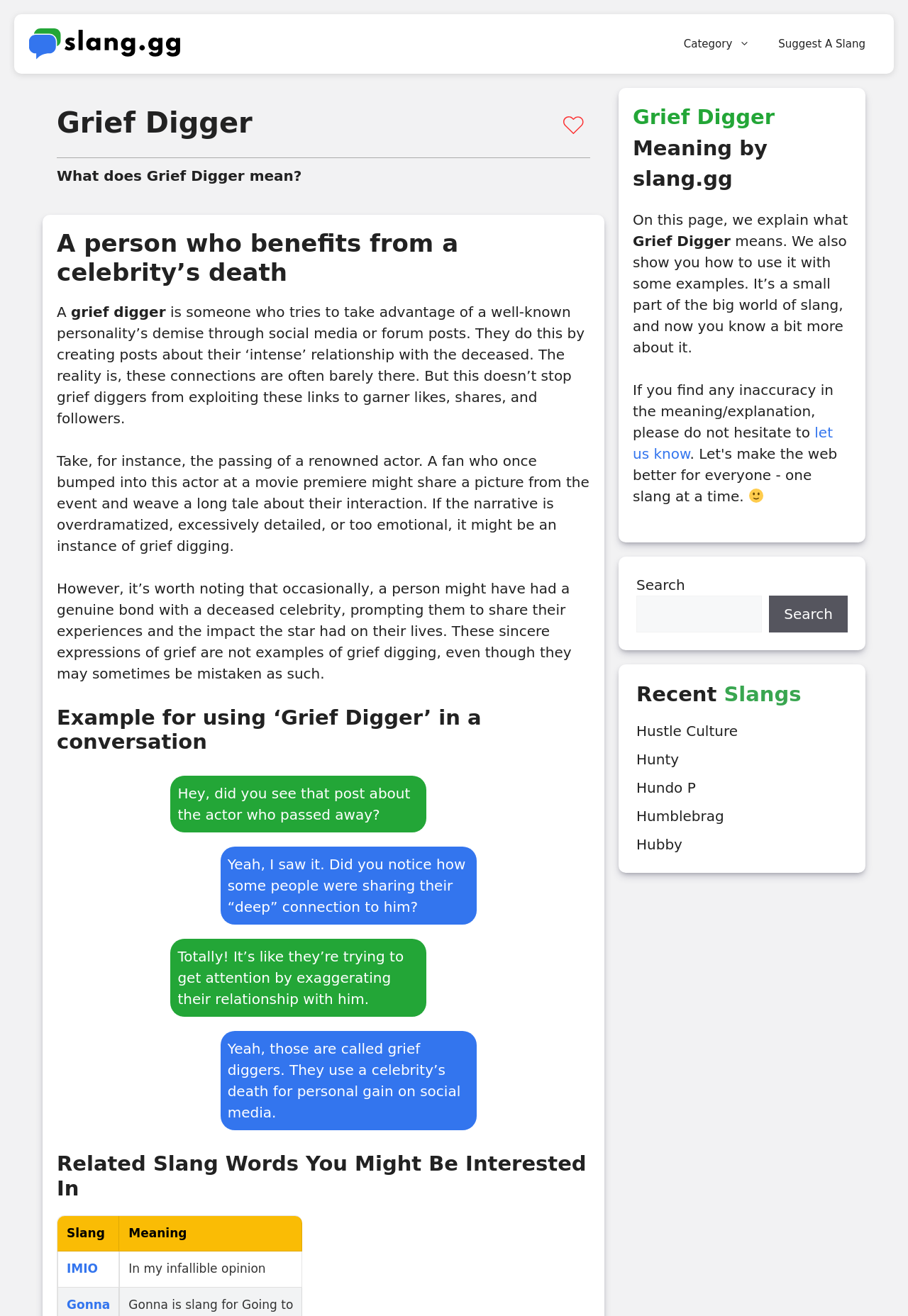What is the purpose of a grief digger's posts?
Look at the image and respond with a one-word or short-phrase answer.

To garner likes, shares, and followers